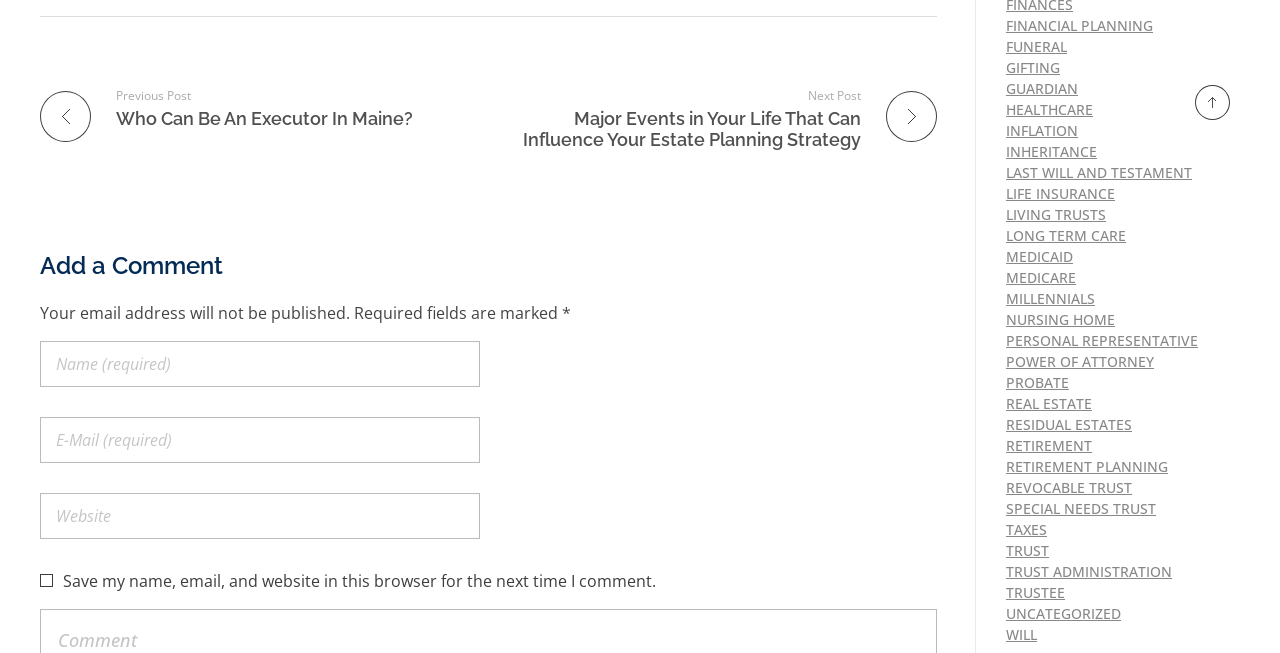Please identify the bounding box coordinates of the clickable region that I should interact with to perform the following instruction: "Read the previous post". The coordinates should be expressed as four float numbers between 0 and 1, i.e., [left, top, right, bottom].

[0.031, 0.134, 0.369, 0.198]